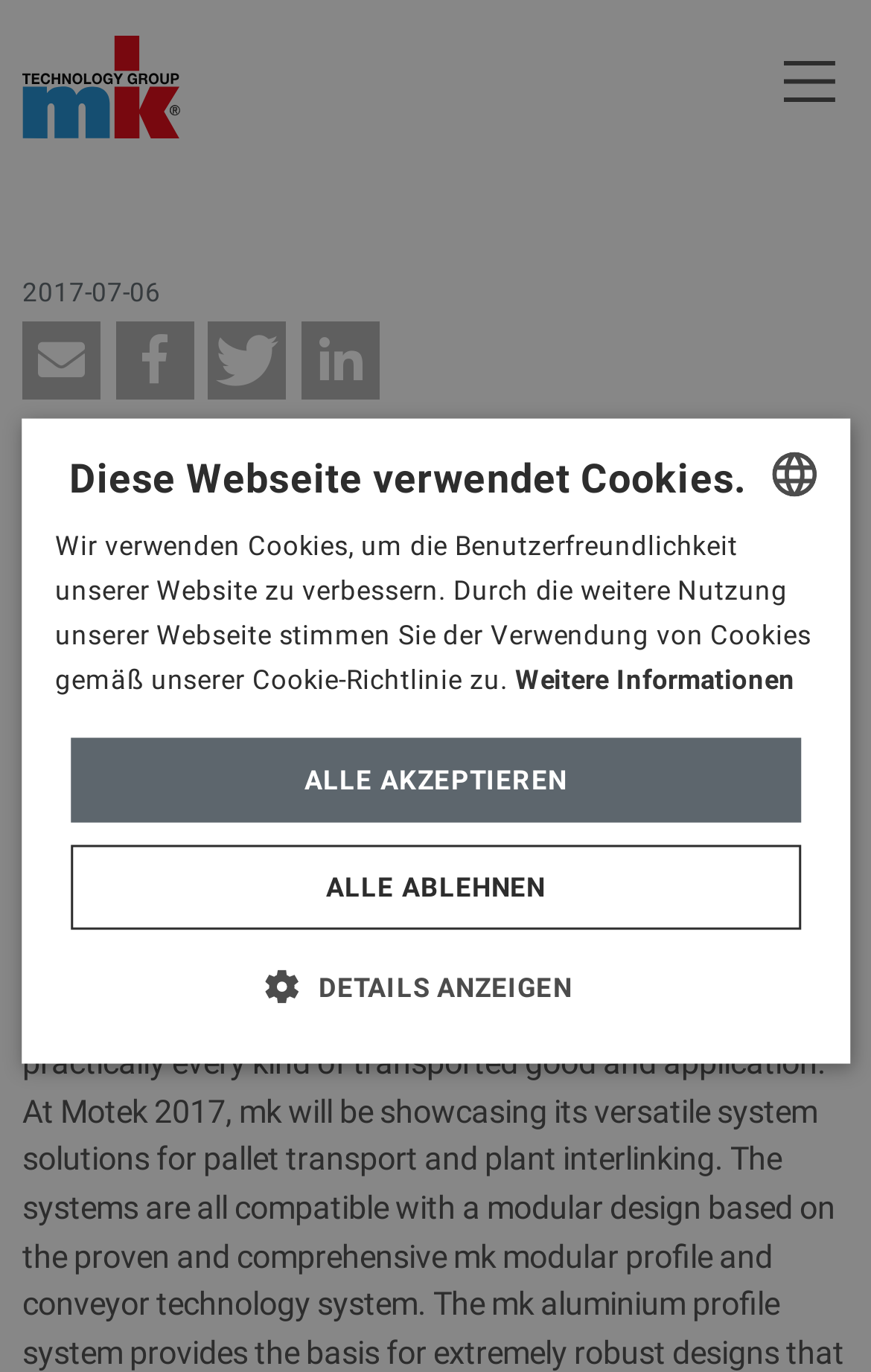Please provide a brief answer to the following inquiry using a single word or phrase:
How many social media platforms can you share the content on?

4